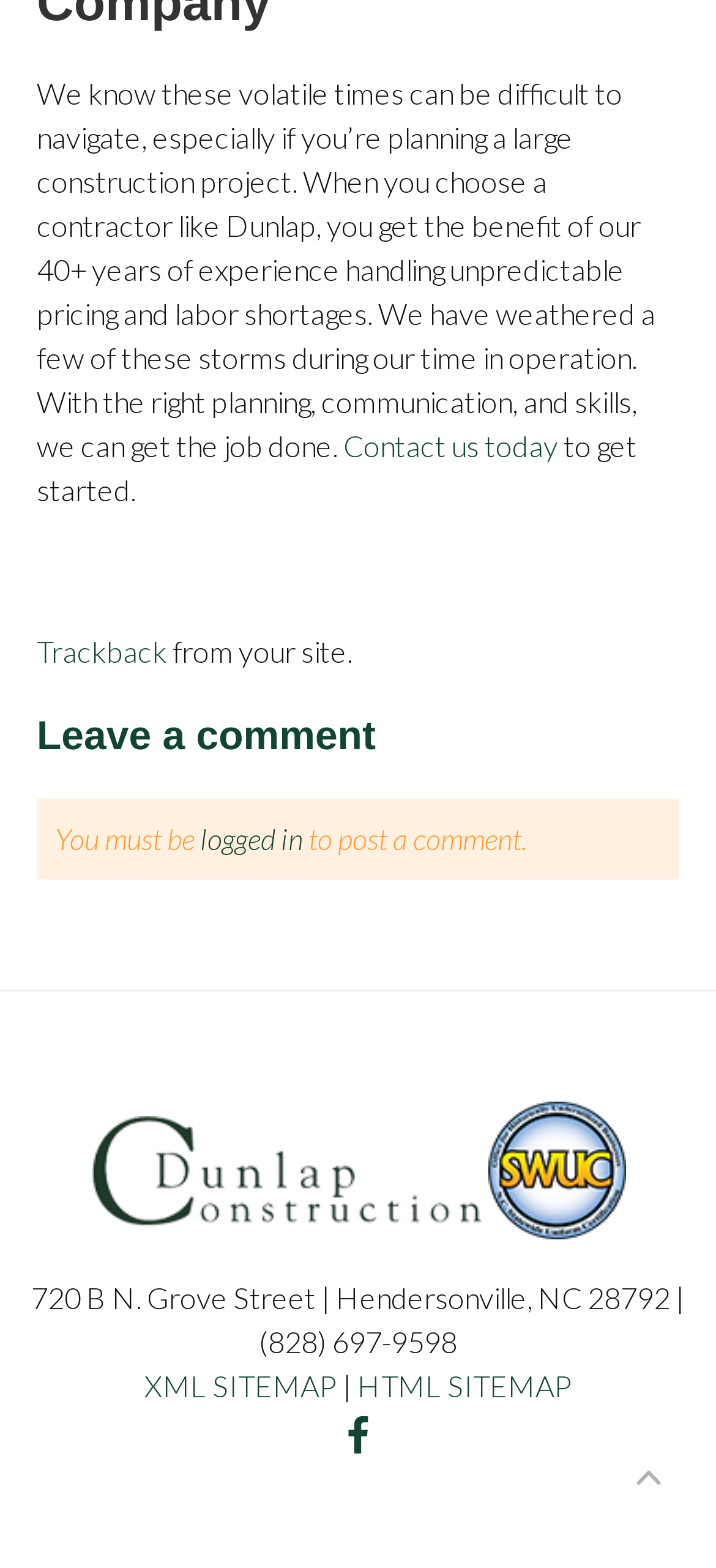What type of construction services does the company offer?
Please use the image to provide an in-depth answer to the question.

The answer can be found in the image element with the description 'Hendersonville General Contractor for commercial, municipal, and residential construction services'. This image suggests that the company offers construction services in these three areas.